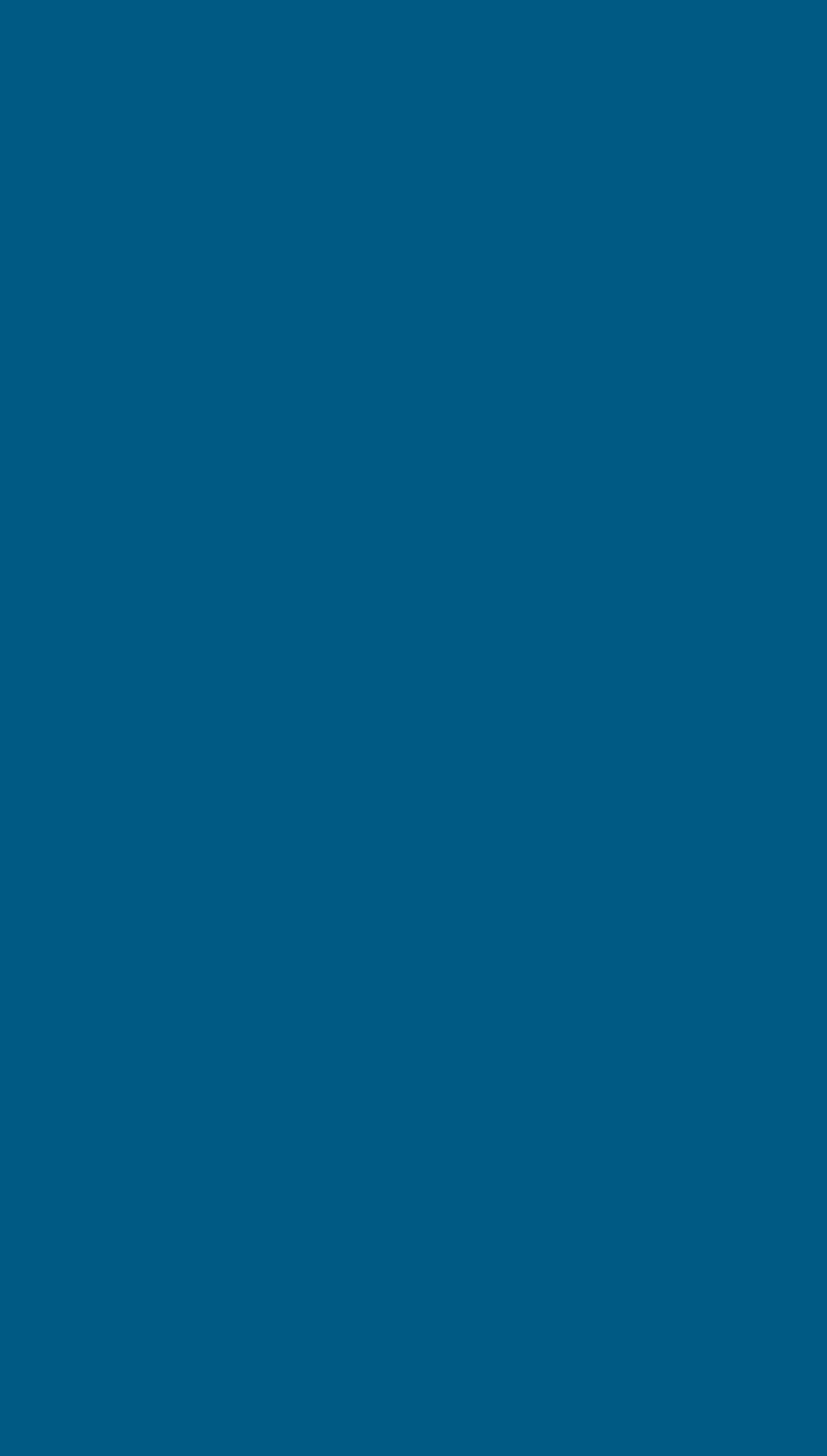What is the company name associated with the image at the bottom of the webpage?
Answer the question using a single word or phrase, according to the image.

Thomson Reuters